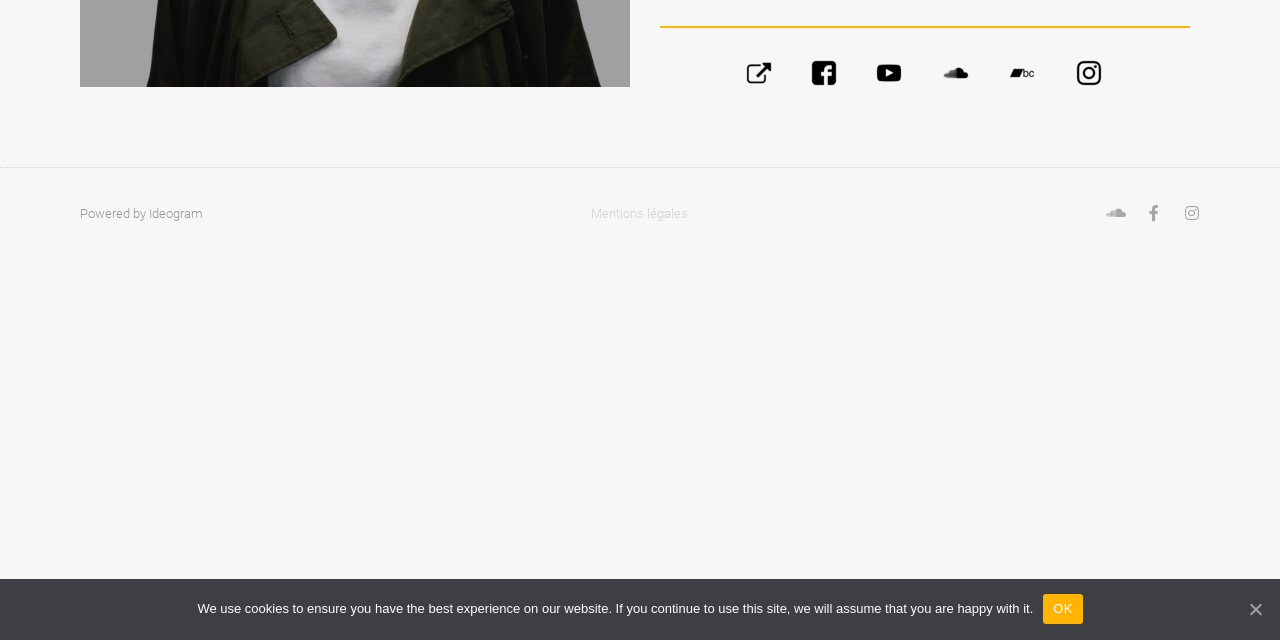Using the element description: "Mentions légales", determine the bounding box coordinates. The coordinates should be in the format [left, top, right, bottom], with values between 0 and 1.

[0.462, 0.322, 0.538, 0.345]